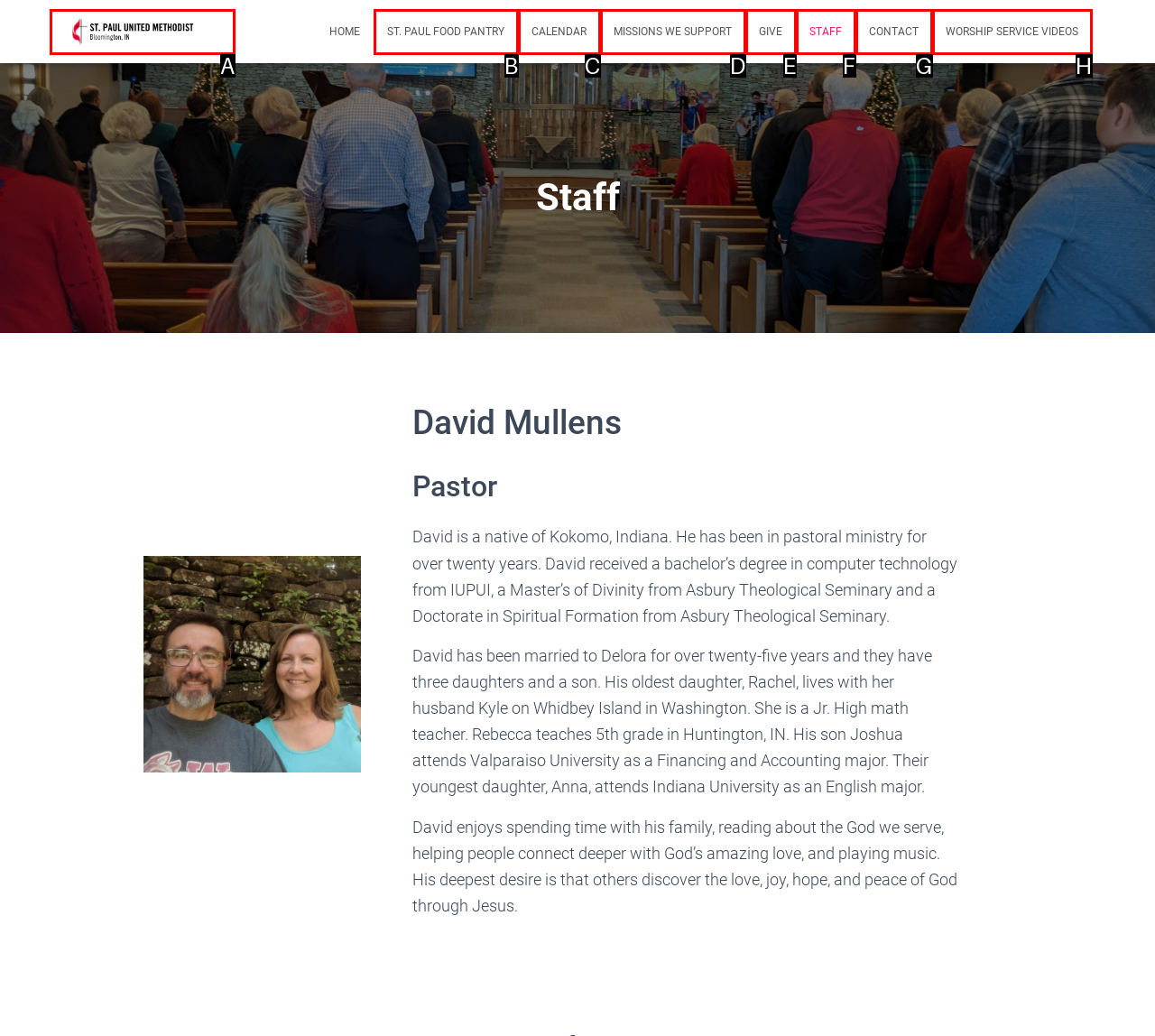Identify the letter corresponding to the UI element that matches this description: Worship Service Videos
Answer using only the letter from the provided options.

H